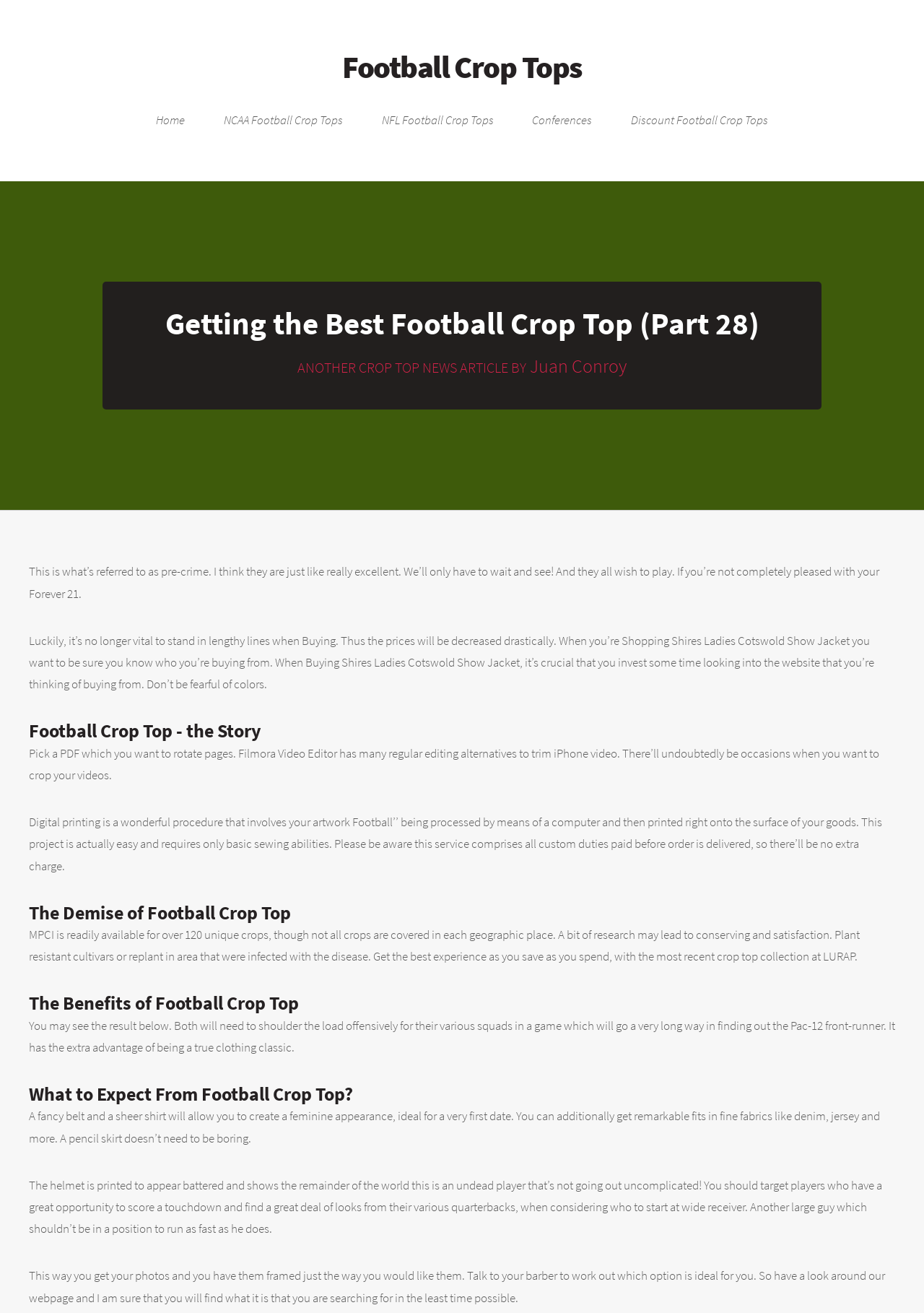Identify and provide the main heading of the webpage.

Getting the Best Football Crop Top (Part 28)